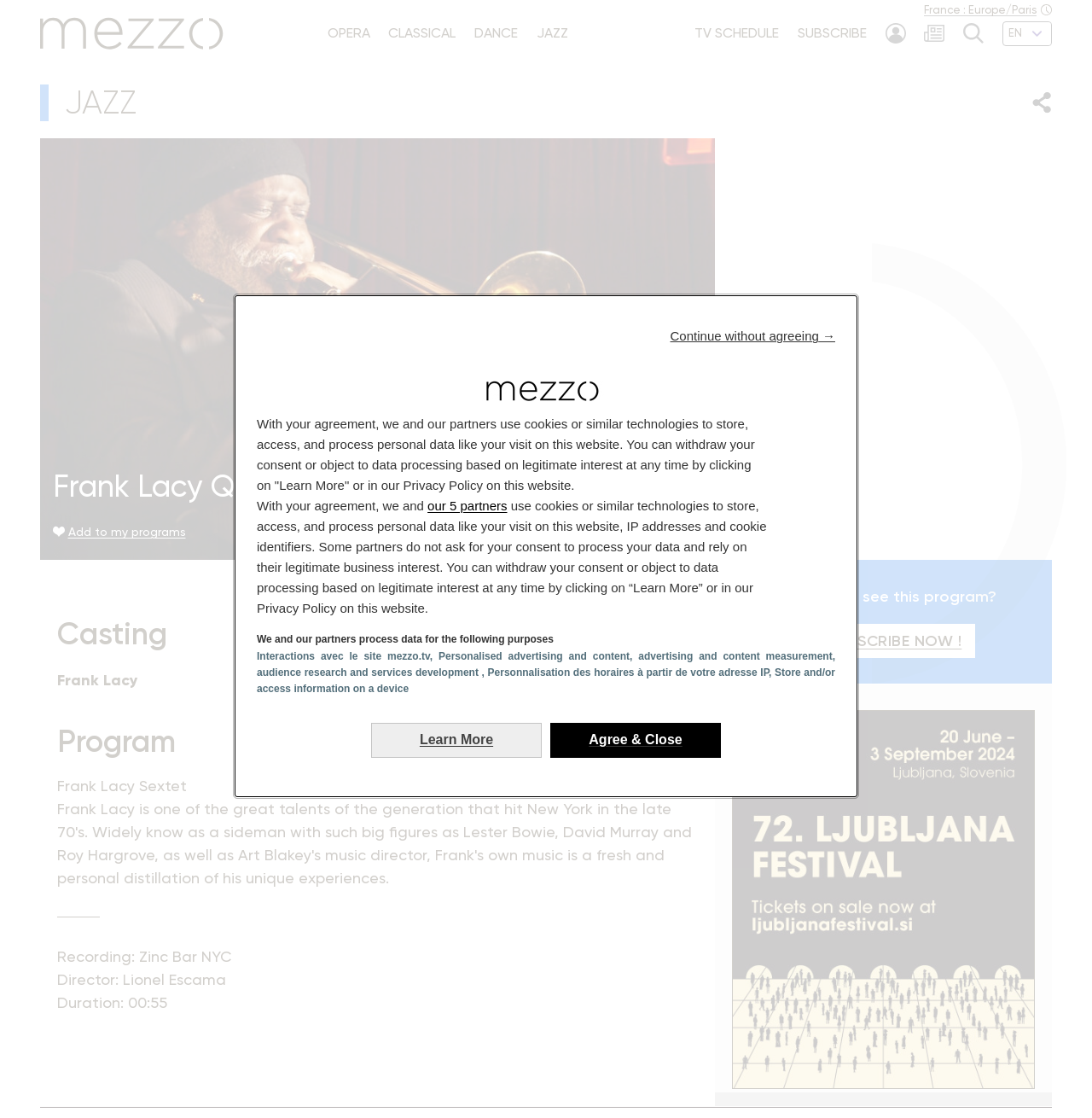Could you determine the bounding box coordinates of the clickable element to complete the instruction: "Click the 'SEARCH' link"? Provide the coordinates as four float numbers between 0 and 1, i.e., [left, top, right, bottom].

[0.874, 0.021, 0.909, 0.039]